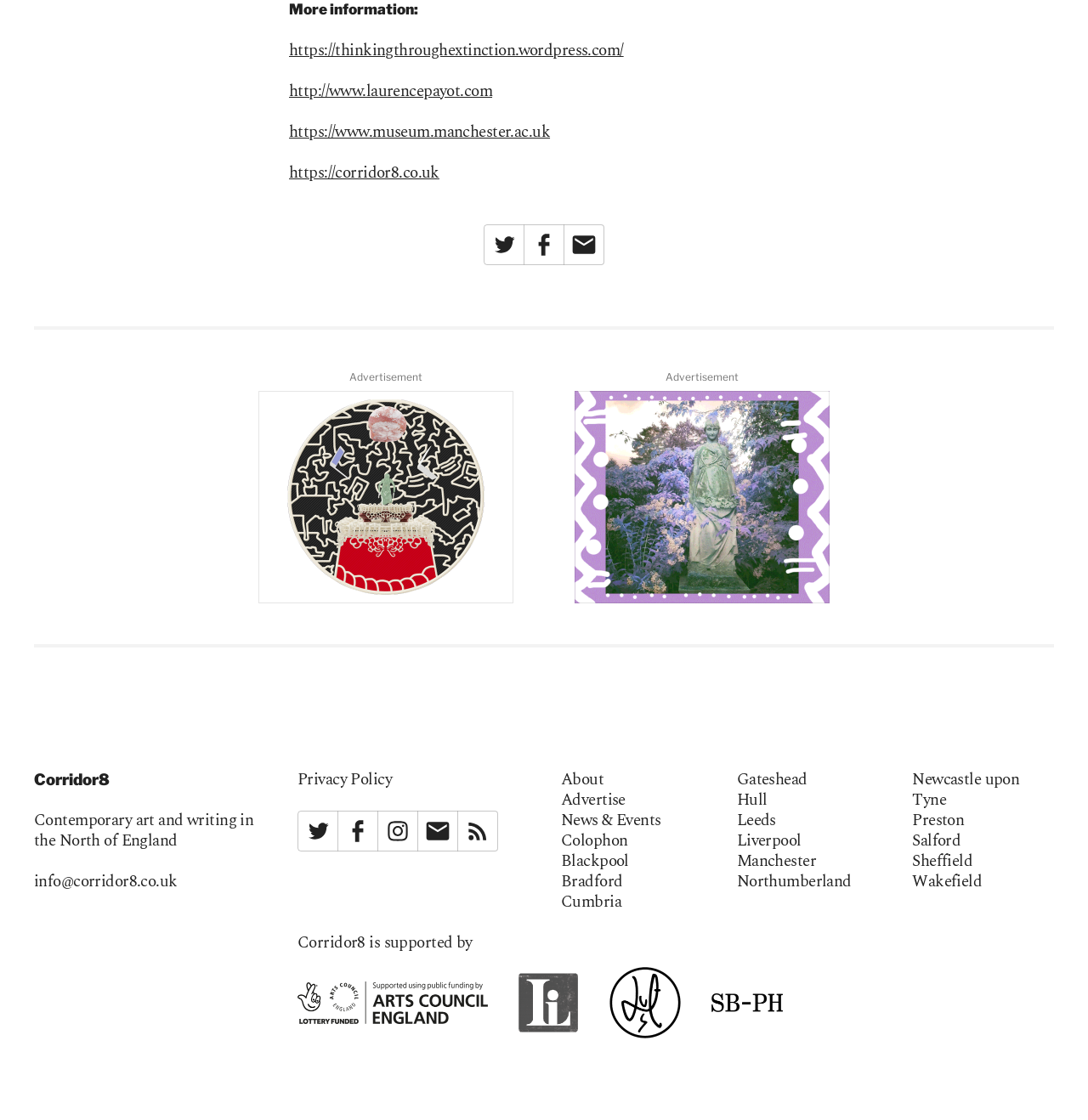Identify the bounding box coordinates of the section to be clicked to complete the task described by the following instruction: "Read more about the advertisement". The coordinates should be four float numbers between 0 and 1, formatted as [left, top, right, bottom].

[0.238, 0.349, 0.472, 0.539]